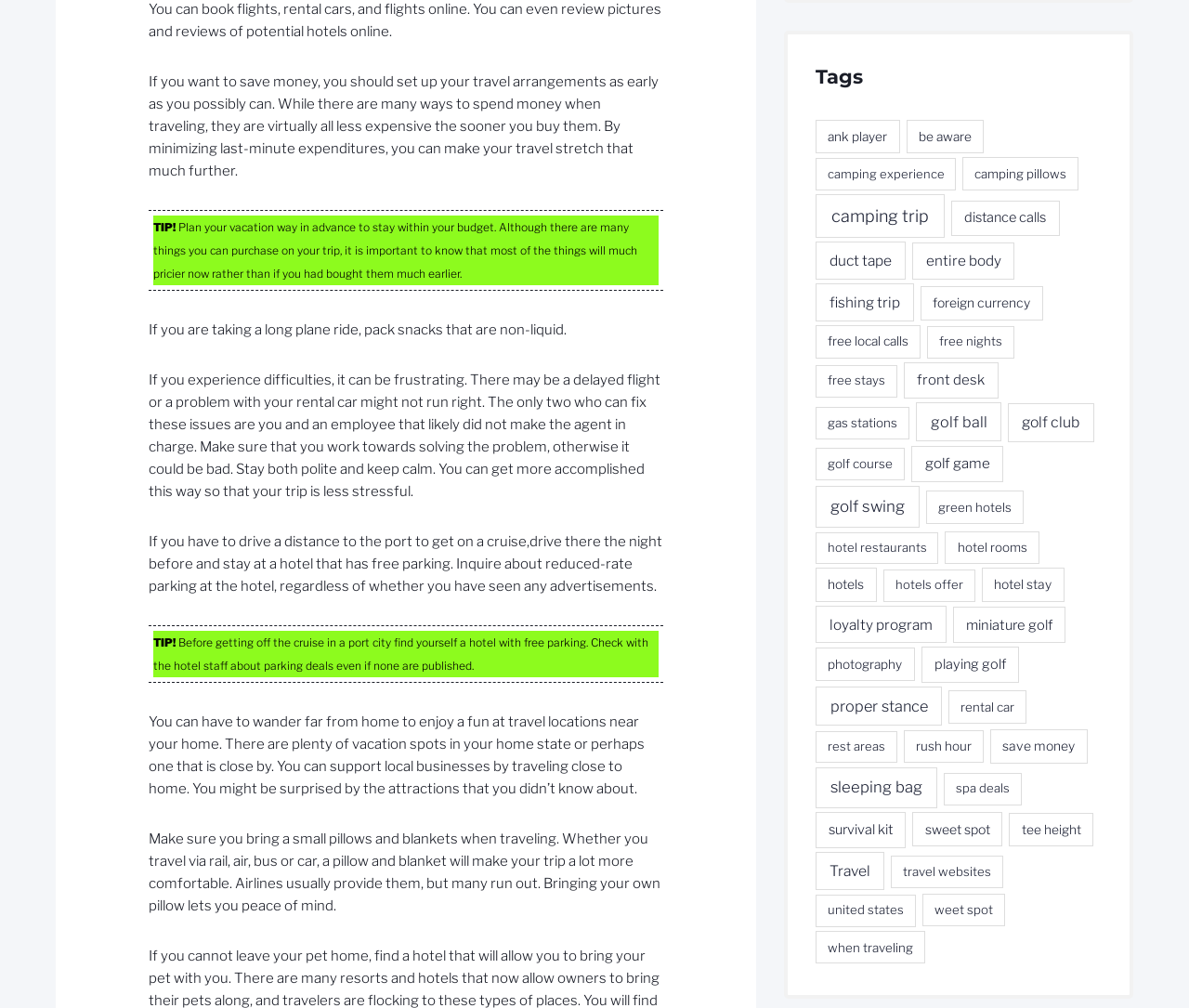Given the description "free local calls", provide the bounding box coordinates of the corresponding UI element.

[0.686, 0.322, 0.775, 0.355]